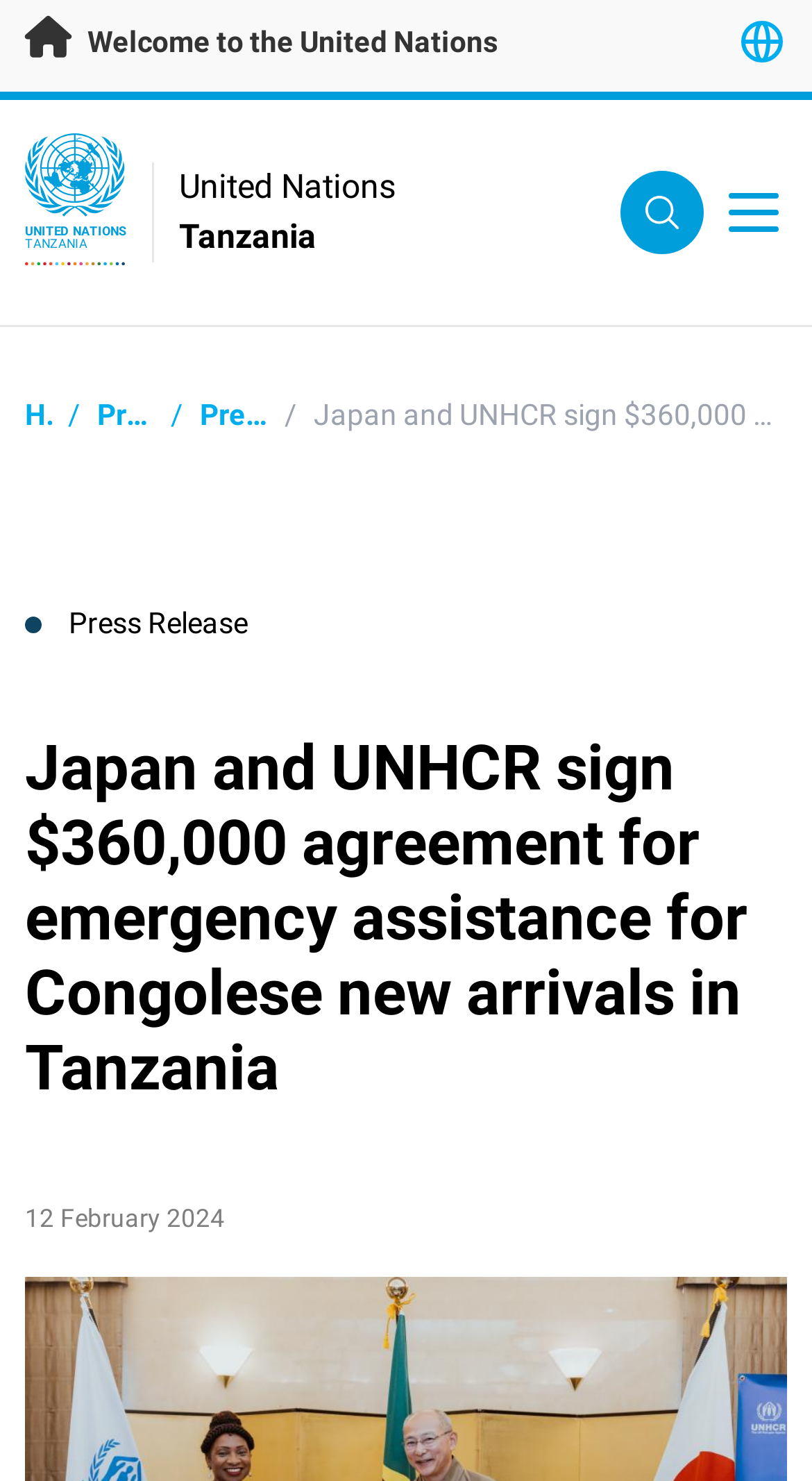Analyze the image and give a detailed response to the question:
What is the purpose of the agreement signed by Japan and UNHCR?

Although the webpage does not explicitly state the purpose of the agreement, the context of the webpage and the title 'Japan and UNHCR sign $360,000 agreement for emergency assistance for Congolese new arrivals in Tanzania' suggest that the agreement is for providing emergency assistance.